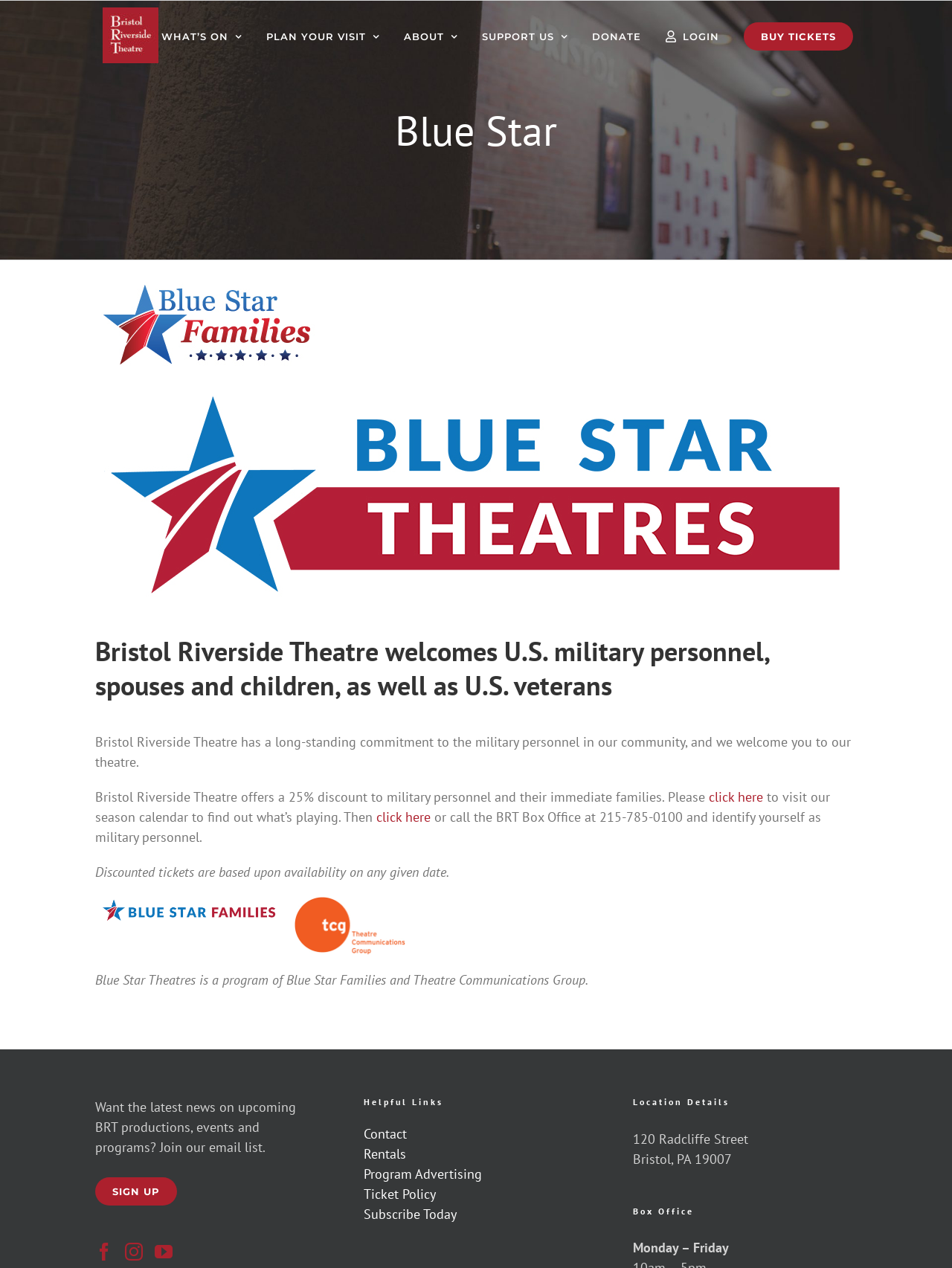Highlight the bounding box coordinates of the element you need to click to perform the following instruction: "Click the 'WHAT’S ON' link."

[0.17, 0.006, 0.254, 0.052]